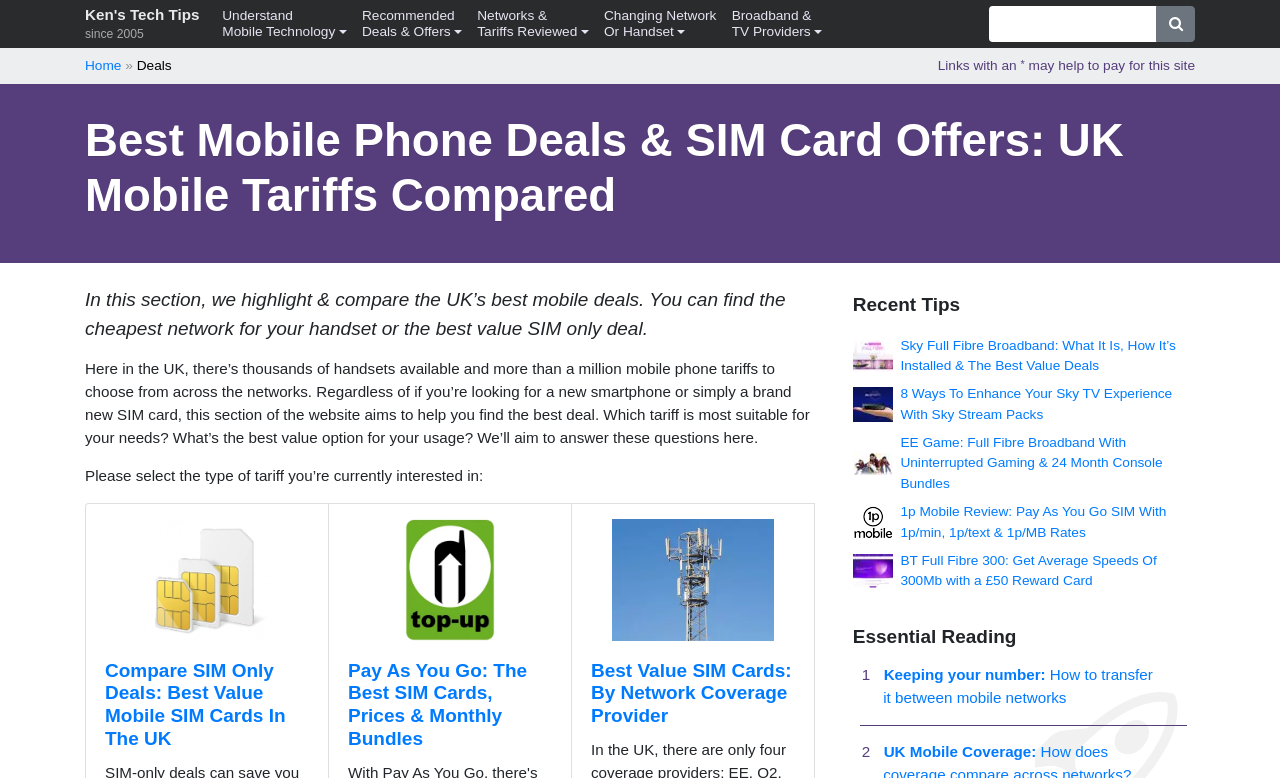Please identify the bounding box coordinates of the element that needs to be clicked to perform the following instruction: "Select the 'Recommended Deals & Offers' option".

[0.277, 0.0, 0.367, 0.062]